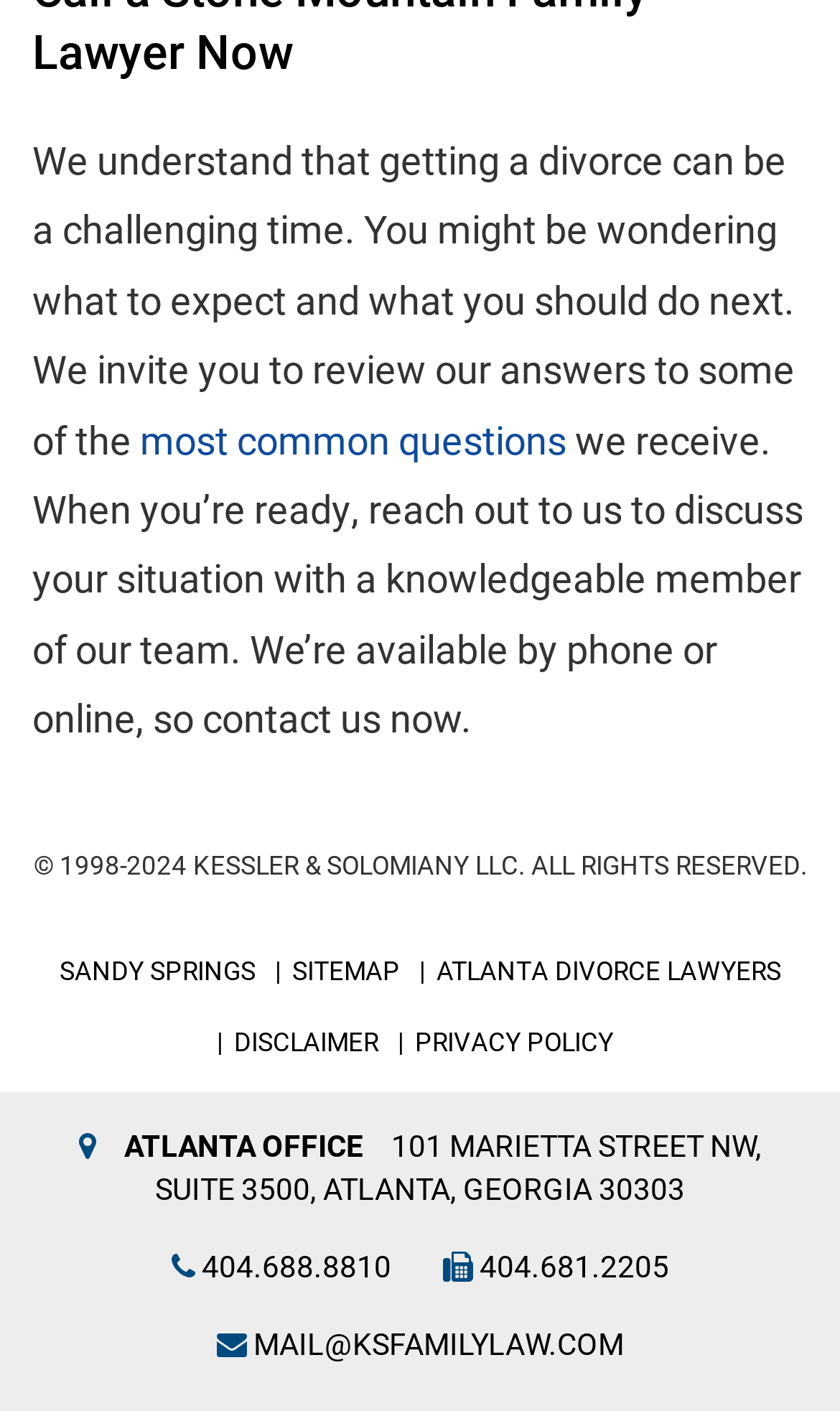What is the location of the law firm's office?
Kindly answer the question with as much detail as you can.

The location of the law firm's office can be inferred from the address listed, which is '101 MARIETTA STREET NW, SUITE 3500, ATLANTA, GEORGIA 30303', indicating that the office is located in Atlanta.